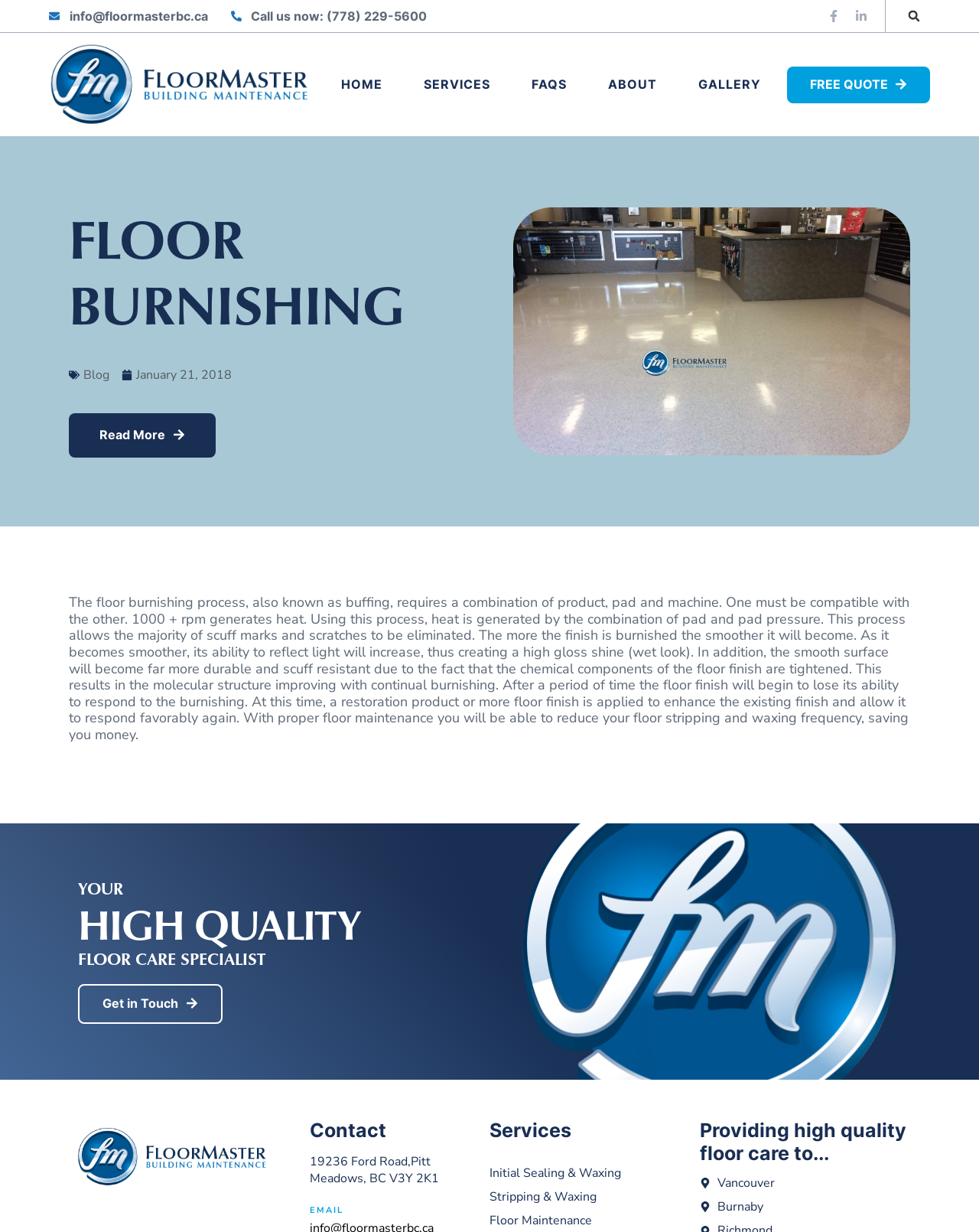Determine the bounding box for the HTML element described here: "Initial Sealing & Waxing". The coordinates should be given as [left, top, right, bottom] with each number being a float between 0 and 1.

[0.5, 0.946, 0.715, 0.958]